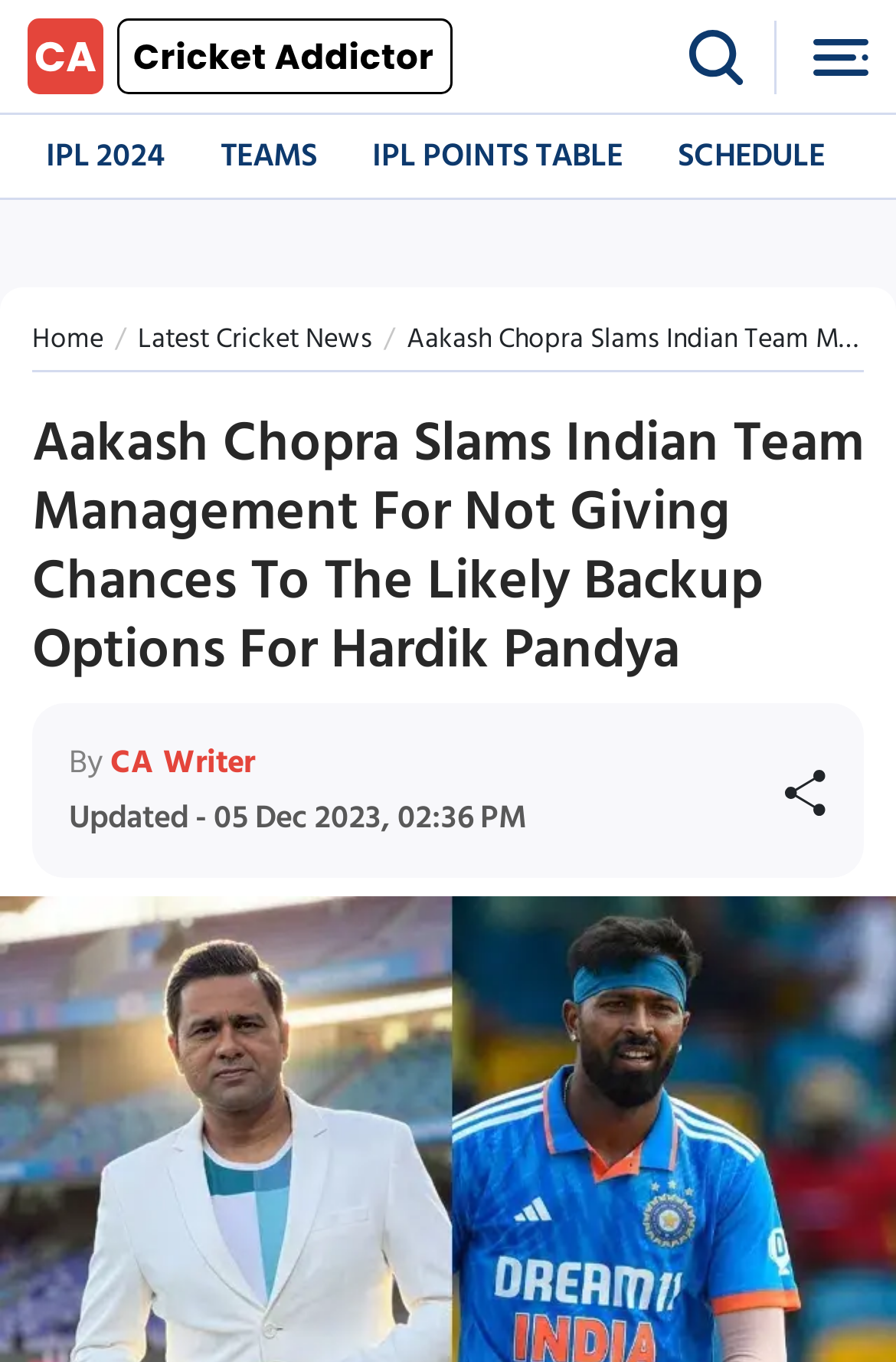Please provide a short answer using a single word or phrase for the question:
How many links are in the top navigation bar?

4